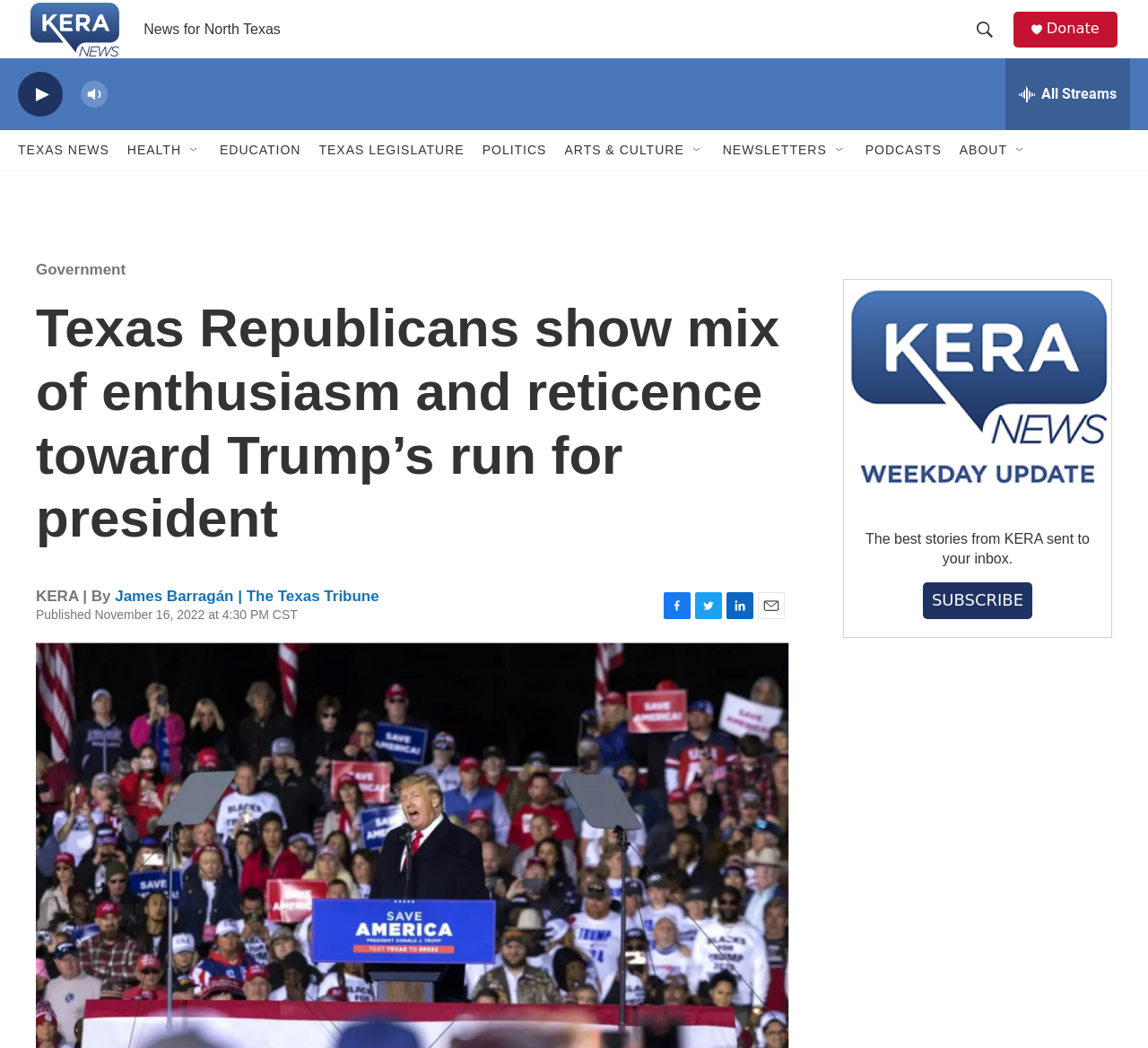Determine the bounding box coordinates of the area to click in order to meet this instruction: "Play the audio".

[0.023, 0.114, 0.048, 0.134]